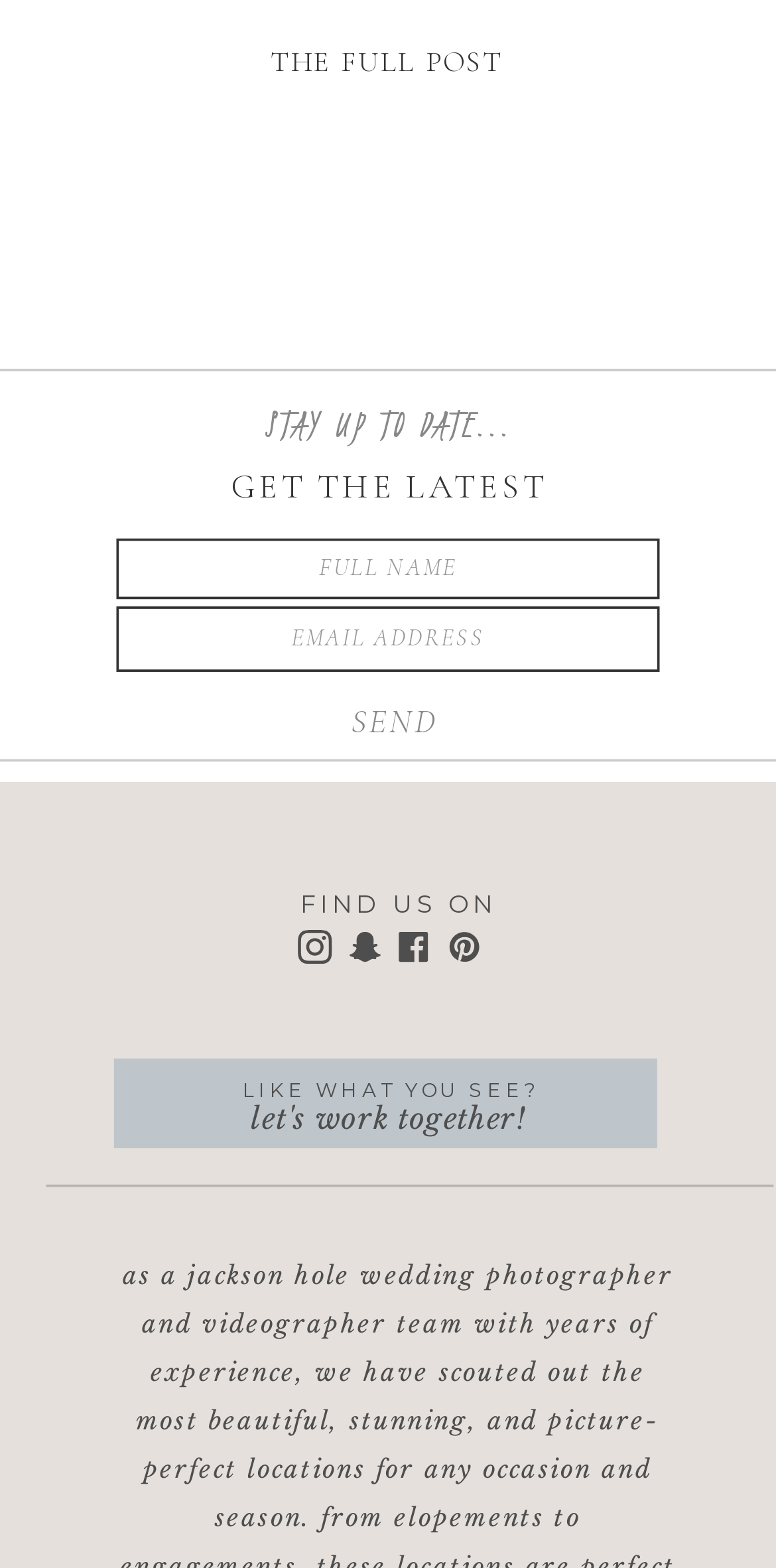Please identify the bounding box coordinates of the element I should click to complete this instruction: 'Enter email address'. The coordinates should be given as four float numbers between 0 and 1, like this: [left, top, right, bottom].

[0.169, 0.396, 0.831, 0.421]